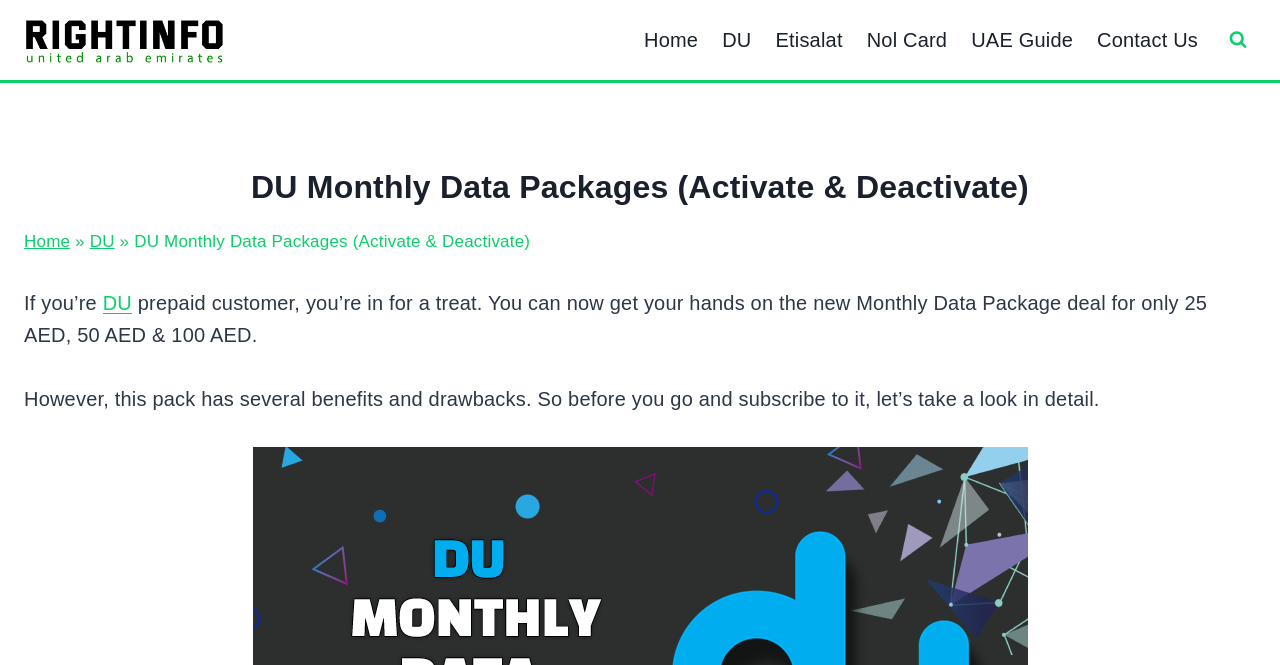Please indicate the bounding box coordinates of the element's region to be clicked to achieve the instruction: "go to Home page". Provide the coordinates as four float numbers between 0 and 1, i.e., [left, top, right, bottom].

[0.494, 0.024, 0.555, 0.096]